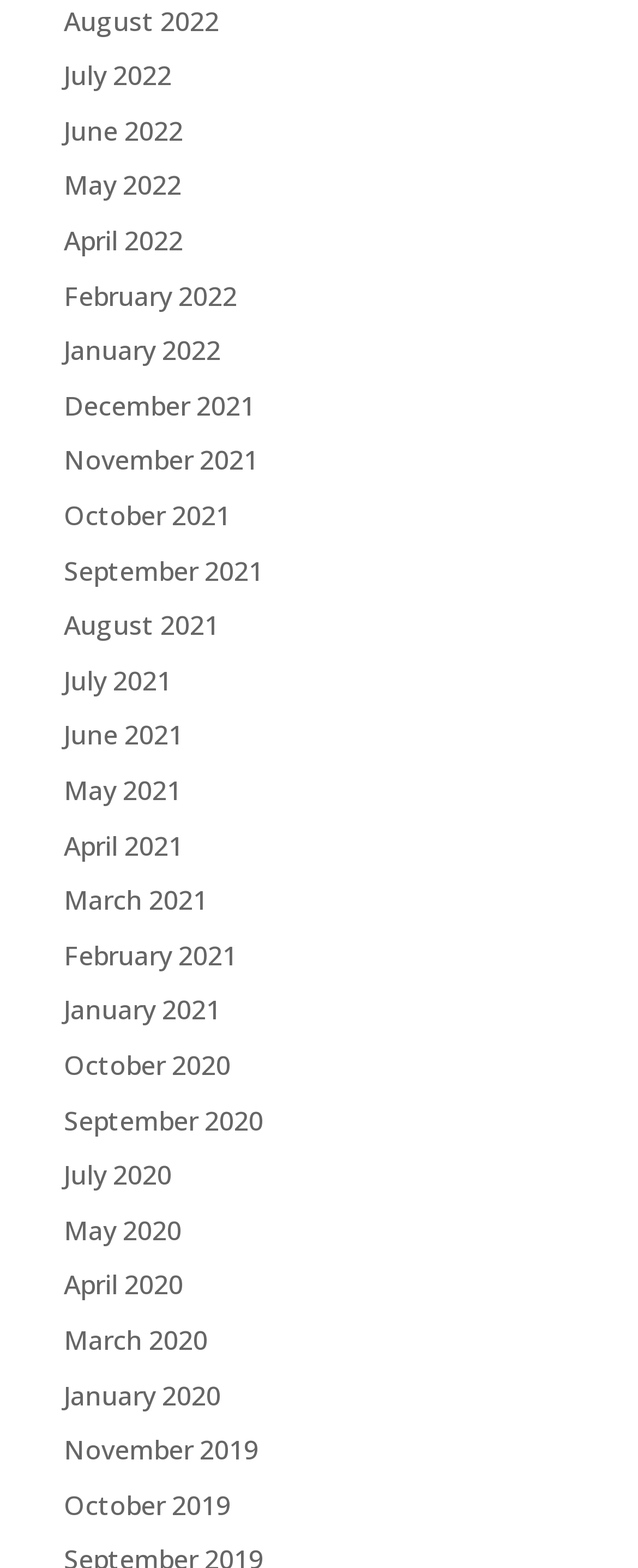Locate the bounding box of the UI element described in the following text: "January 2021".

[0.1, 0.633, 0.346, 0.656]